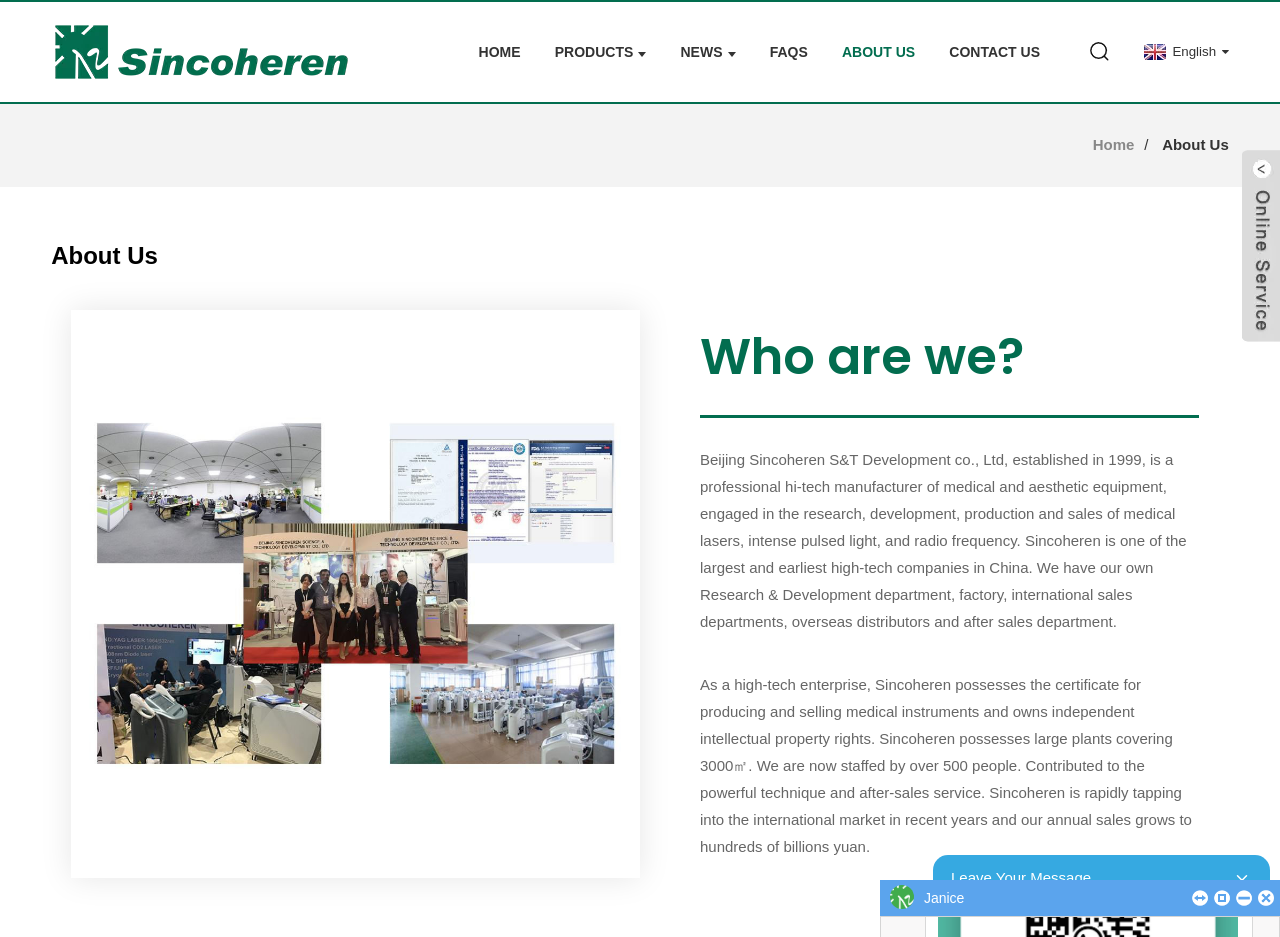Give a detailed account of the webpage, highlighting key information.

The webpage is about Beijing Sincoheren S&T Development Co., Ltd., a leading provider of innovative aesthetic and medical equipment. At the top left corner, there is a logo of the company, which is an image linked to the homepage. 

Below the logo, there is a navigation menu with links to different sections of the website, including HOME, PRODUCTS, NEWS, FAQS, ABOUT US, and CONTACT US. These links are aligned horizontally and take up the top portion of the page.

On the right side of the navigation menu, there is a language selection link, which allows users to switch to English.

Below the navigation menu, there is a heading that reads "About Us". This section takes up most of the page and contains an image related to the company. 

Within the "About Us" section, there are two subheadings: "Who are we?" and a brief description of the company. The description is divided into two paragraphs, which provide information about the company's history, products, and services. 

At the bottom right corner of the page, there are four small images, which may be social media icons or other links.

Overall, the webpage provides an overview of Beijing Sincoheren S&T Development Co., Ltd. and its business, with a focus on its products and services.